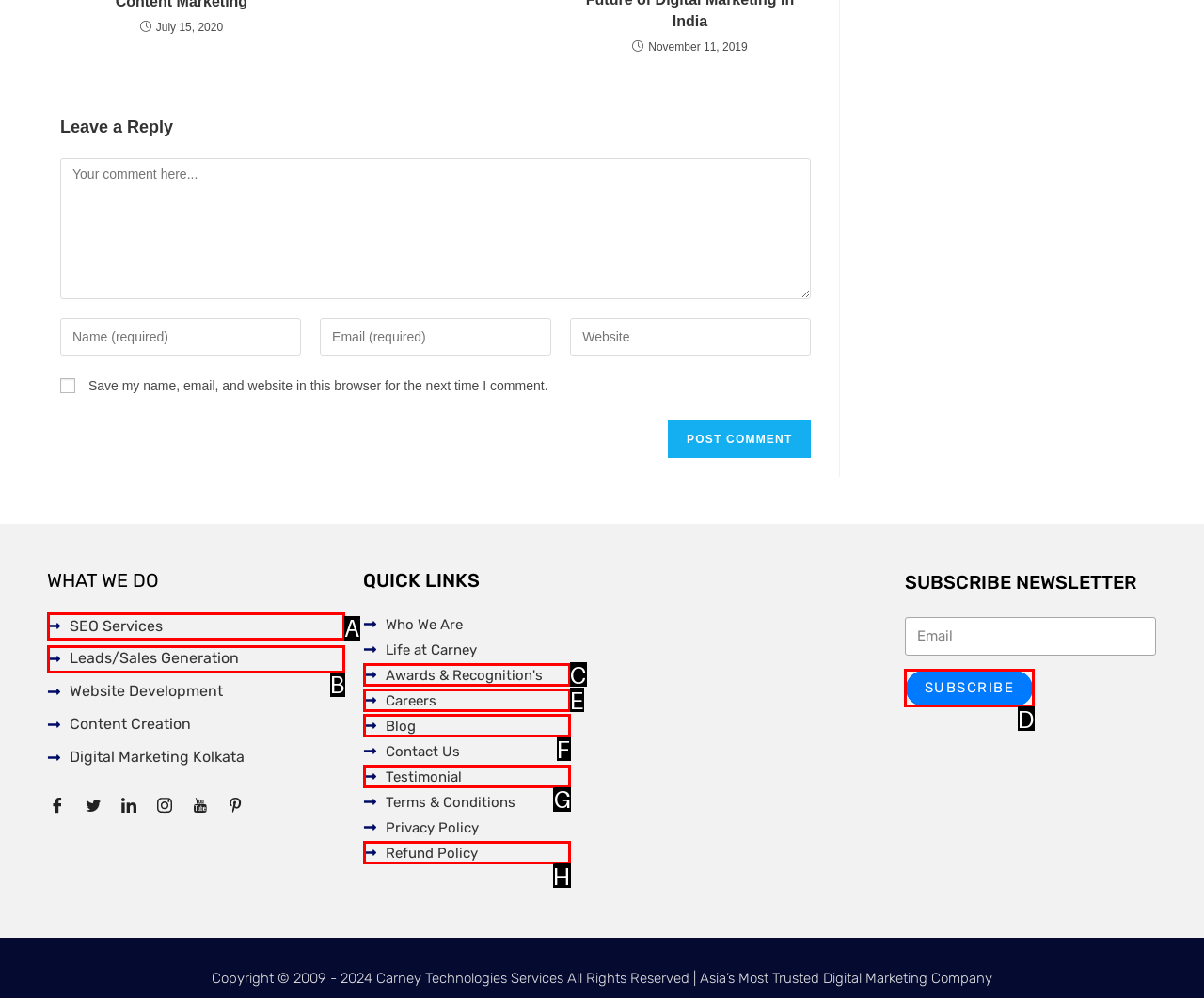Which letter corresponds to the correct option to complete the task: Search the site?
Answer with the letter of the chosen UI element.

None